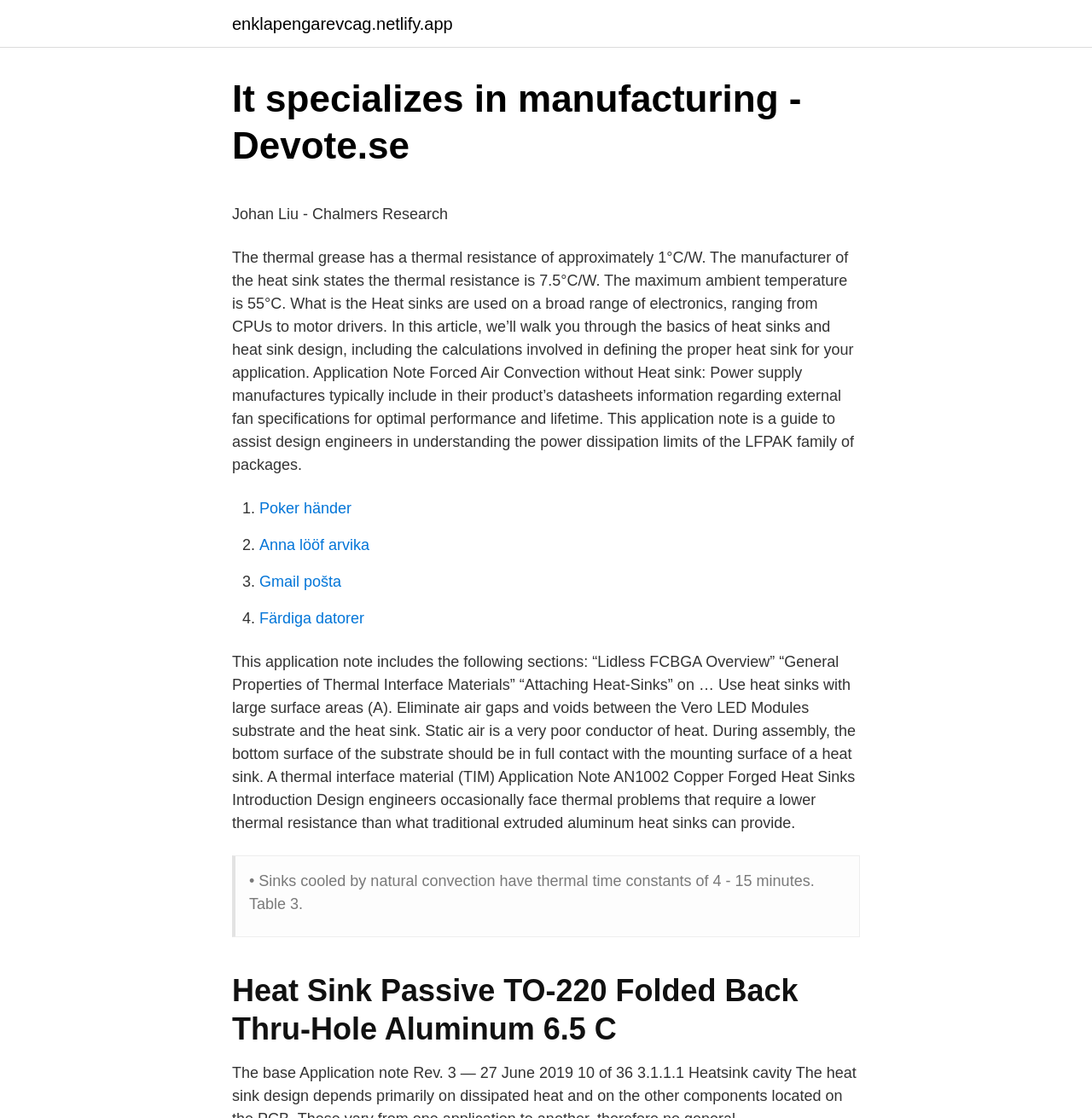Please provide a brief answer to the question using only one word or phrase: 
What is the thermal time constant of sinks cooled by natural convection?

4 - 15 minutes